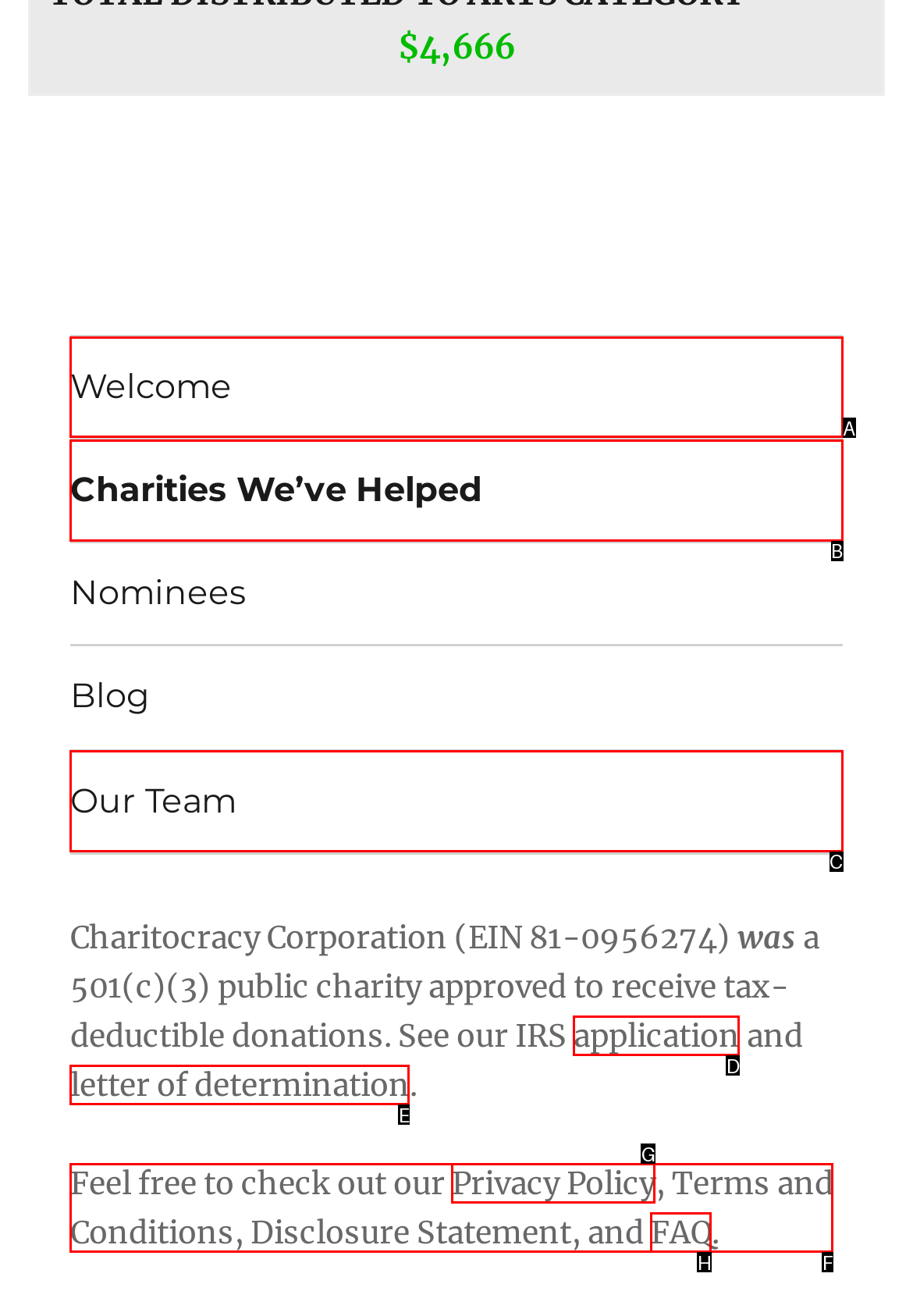Select the appropriate option that fits: Charities We’ve Helped
Reply with the letter of the correct choice.

B